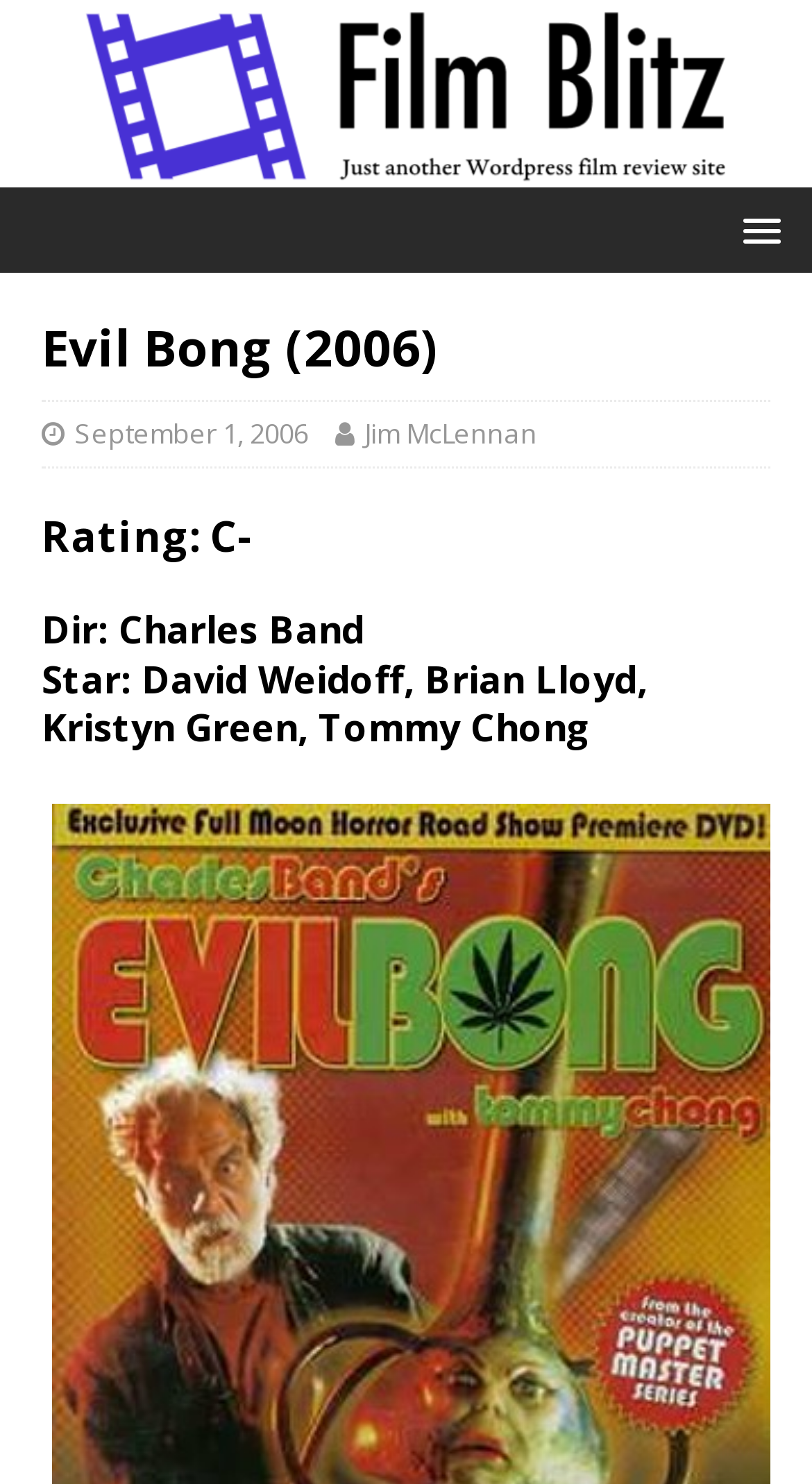Give an extensive and precise description of the webpage.

The webpage is about the film "Evil Bong" released in 2006. At the top, there is a link to "Film Blitz" accompanied by an image with the same name, spanning the entire width of the page. Below this, there is a menu link on the right side of the page.

The main content of the page is divided into sections, with a header that contains the title "Evil Bong (2006)" in a prominent font size. Below the title, there are two links, one indicating the release date "September 1, 2006" and the other listing the director "Jim McLennan". 

Further down, there are two more headings. The first one displays the rating "C-" and the second one lists the director and main cast, including "Charles Band", "David Weidoff", "Brian Lloyd", "Kristyn Green", and "Tommy Chong".